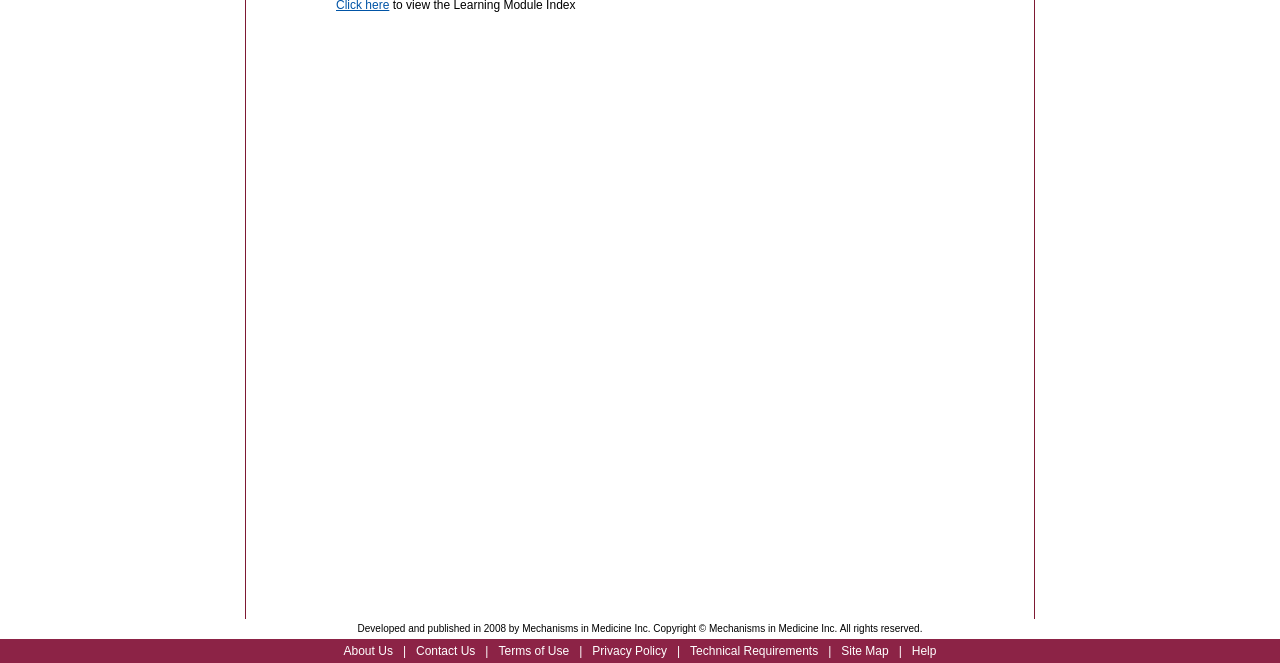Based on the provided description, "Site Map", find the bounding box of the corresponding UI element in the screenshot.

[0.653, 0.971, 0.698, 0.992]